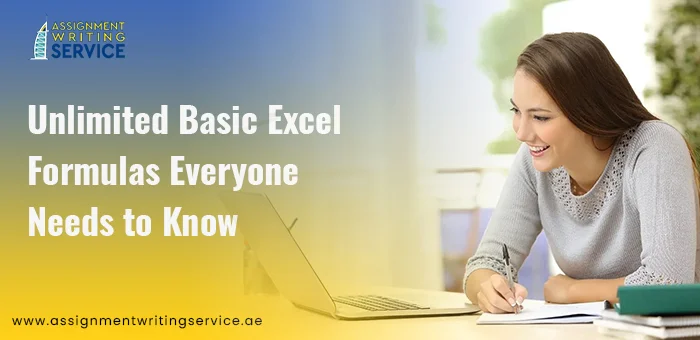Answer the question using only one word or a concise phrase: What is the theme of the accompanying blog post?

Mastering Excel skills